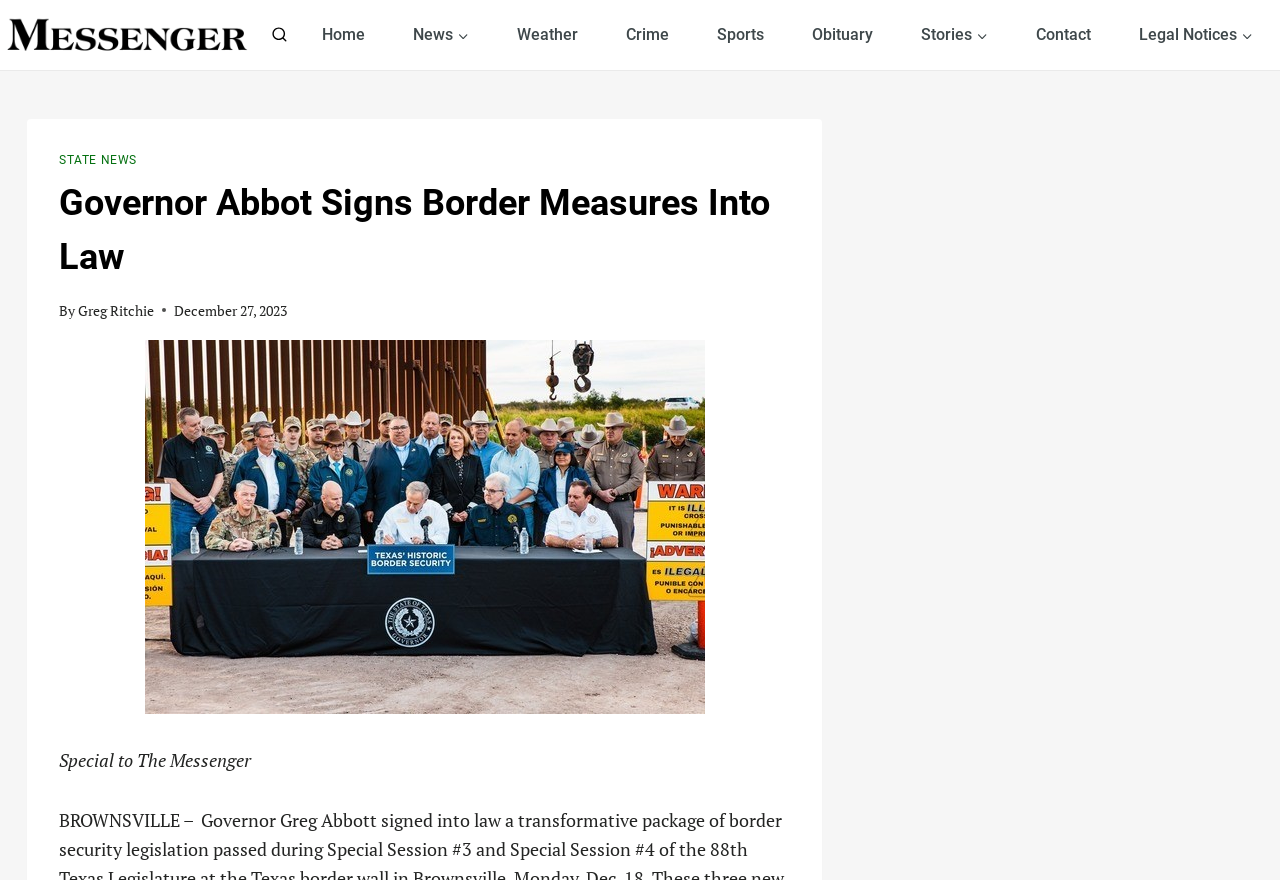Please identify the bounding box coordinates for the region that you need to click to follow this instruction: "go to home page".

[0.233, 0.02, 0.304, 0.06]